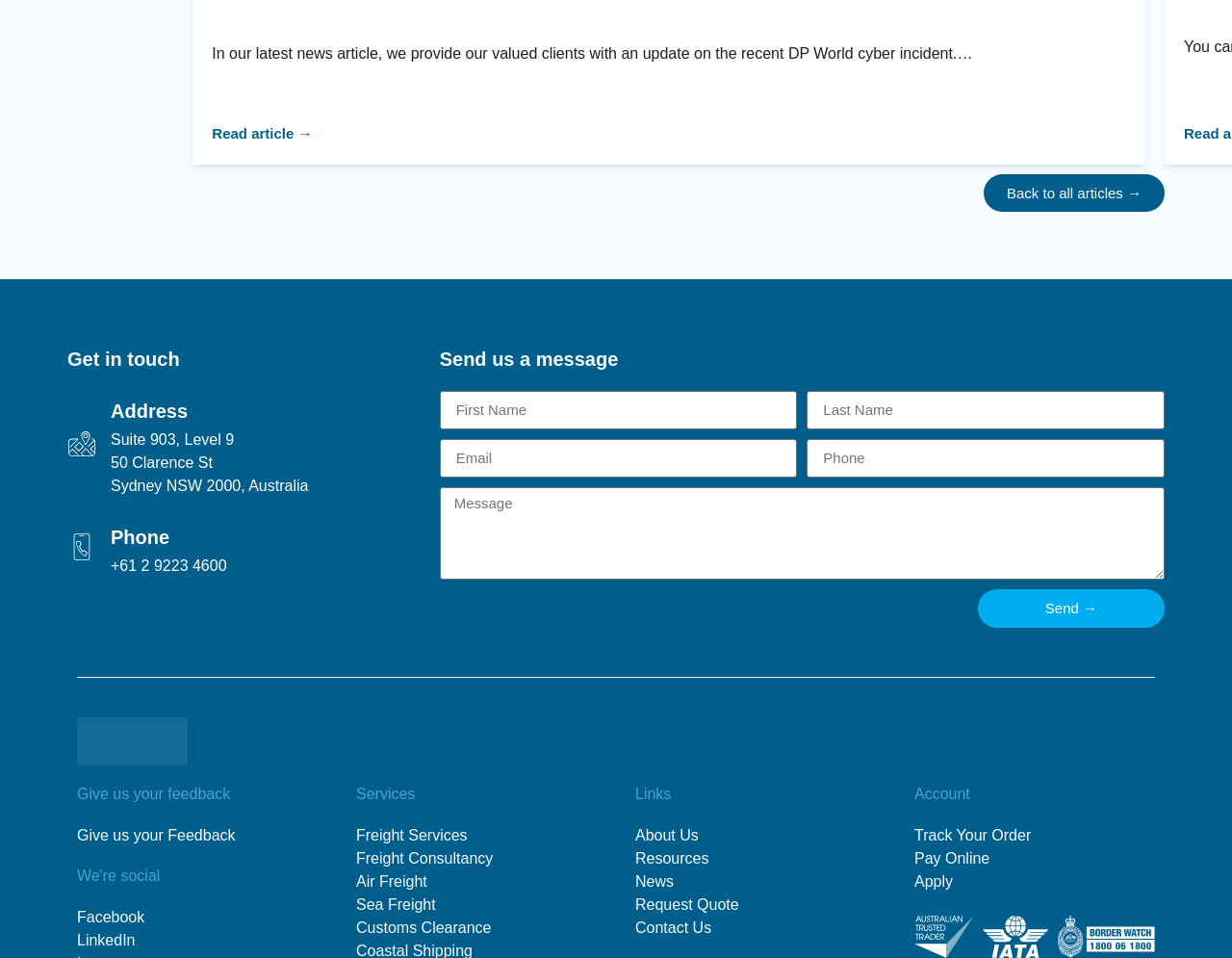How many links are there in the 'Services' section?
Answer with a single word or phrase, using the screenshot for reference.

5